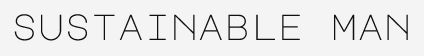Provide a thorough description of the contents of the image.

The image features the logo of "Sustainable Man," presented in a minimalist style with the words "SUSTAINABLE" and "MAN" prominently displayed. This logo reflects the brand's focus on promoting a sustainable and mindful lifestyle, appealing to readers interested in wellness, style, and environmentally conscious living. The text is designed with a modern font, enhancing the brand's contemporary and approachable aesthetic. This logo serves as a key visual element on the website, offering a gateway to articles and resources aimed at fostering a balance between personal identity and professional life.